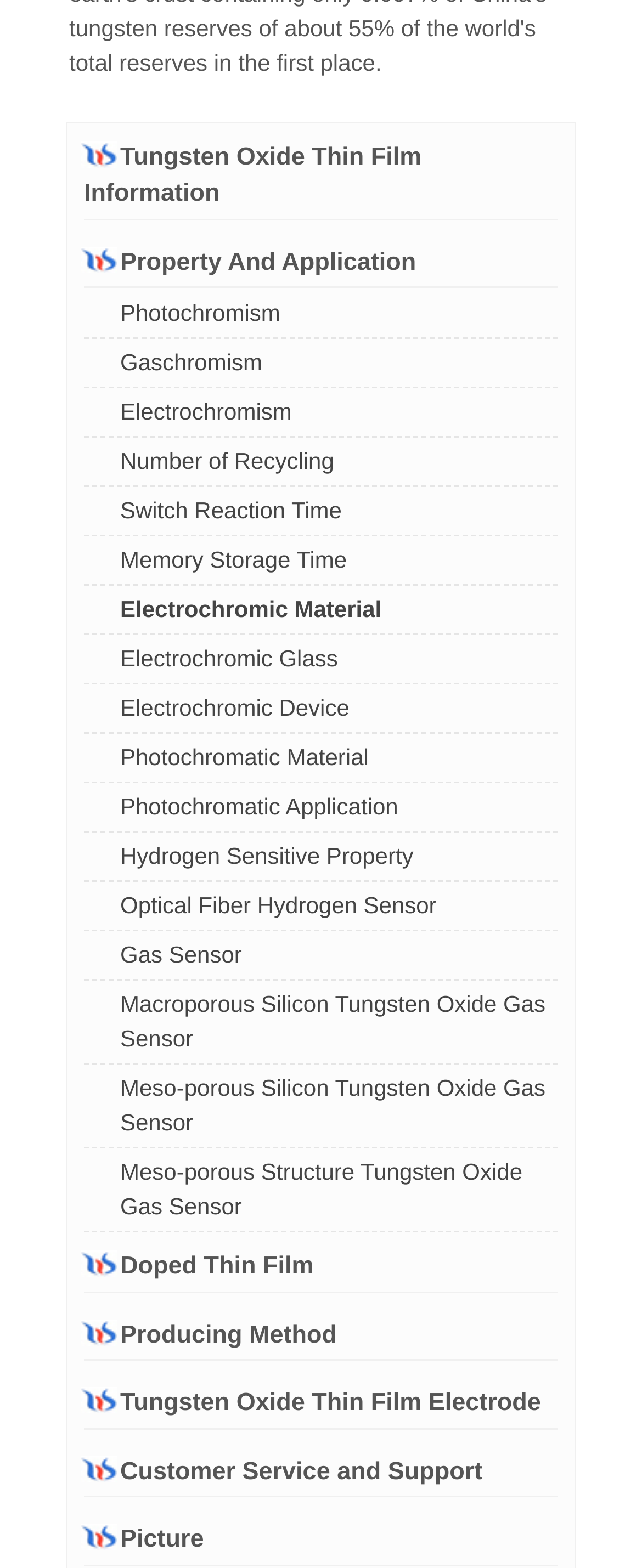Predict the bounding box of the UI element based on this description: "Photochromatic Application".

[0.141, 0.488, 0.628, 0.51]